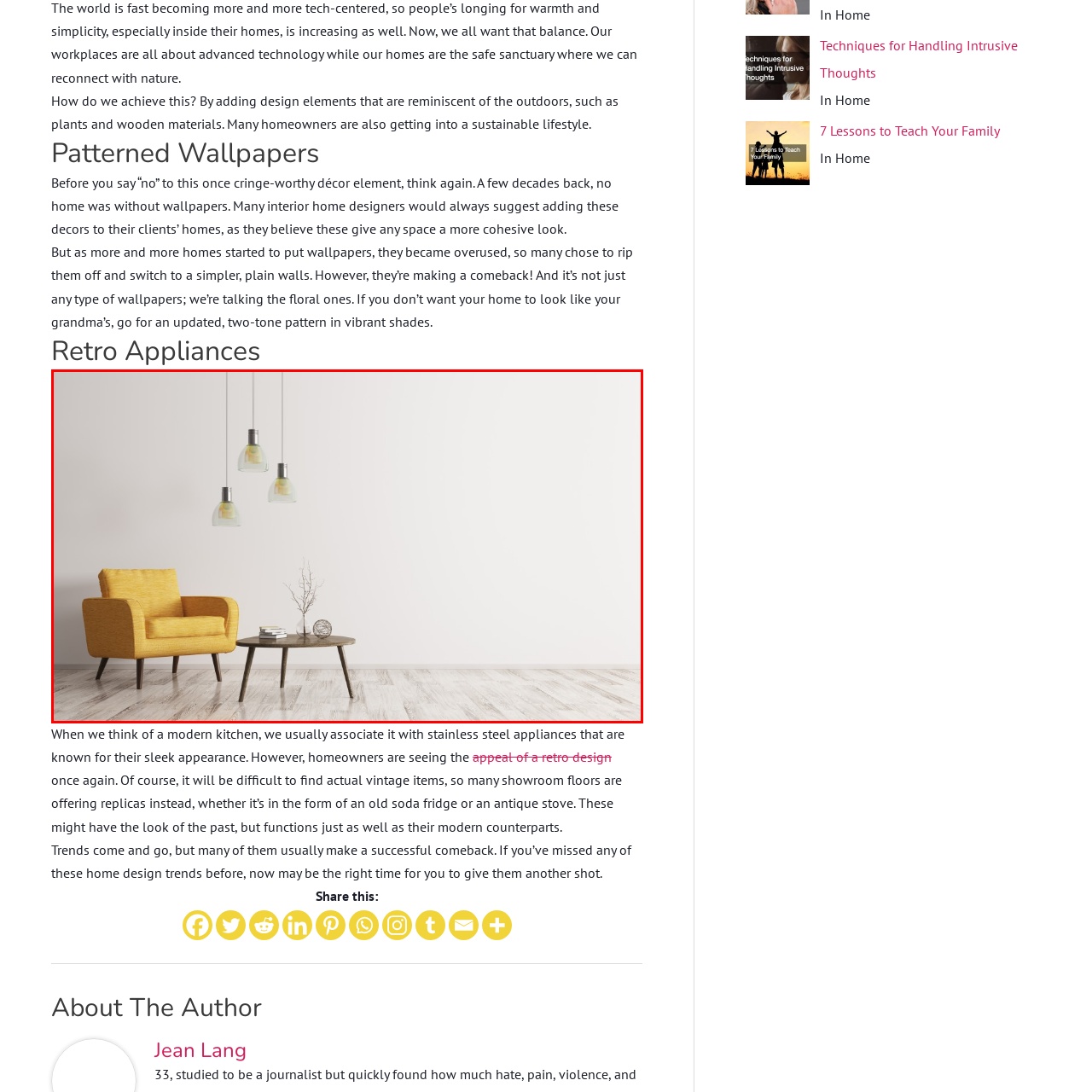Create a detailed narrative describing the image bounded by the red box.

The image features a stylish, modern living space that embodies a blend of comfort and contemporary design. A vibrant yellow armchair with a cozy texture adds a pop of color to the otherwise neutral palette, making it the centerpiece of the room. Nearby, a wooden coffee table with a rustic finish complements the chair, adorned with a few books and a decorative glass orb that enhances the aesthetic appeal. 

Hanging overhead are three elegant pendant lights, their clear shades allowing soft, warm light to filter through, further inviting warmth into the space. The light wooden flooring adds to the airy feel of the room, which is highlighted by the plain white walls, creating a serene backdrop for relaxation. This setting beautifully captures the essence of retro-inspired design elements, showcasing how vintage style can harmoniously integrate with modern décor.